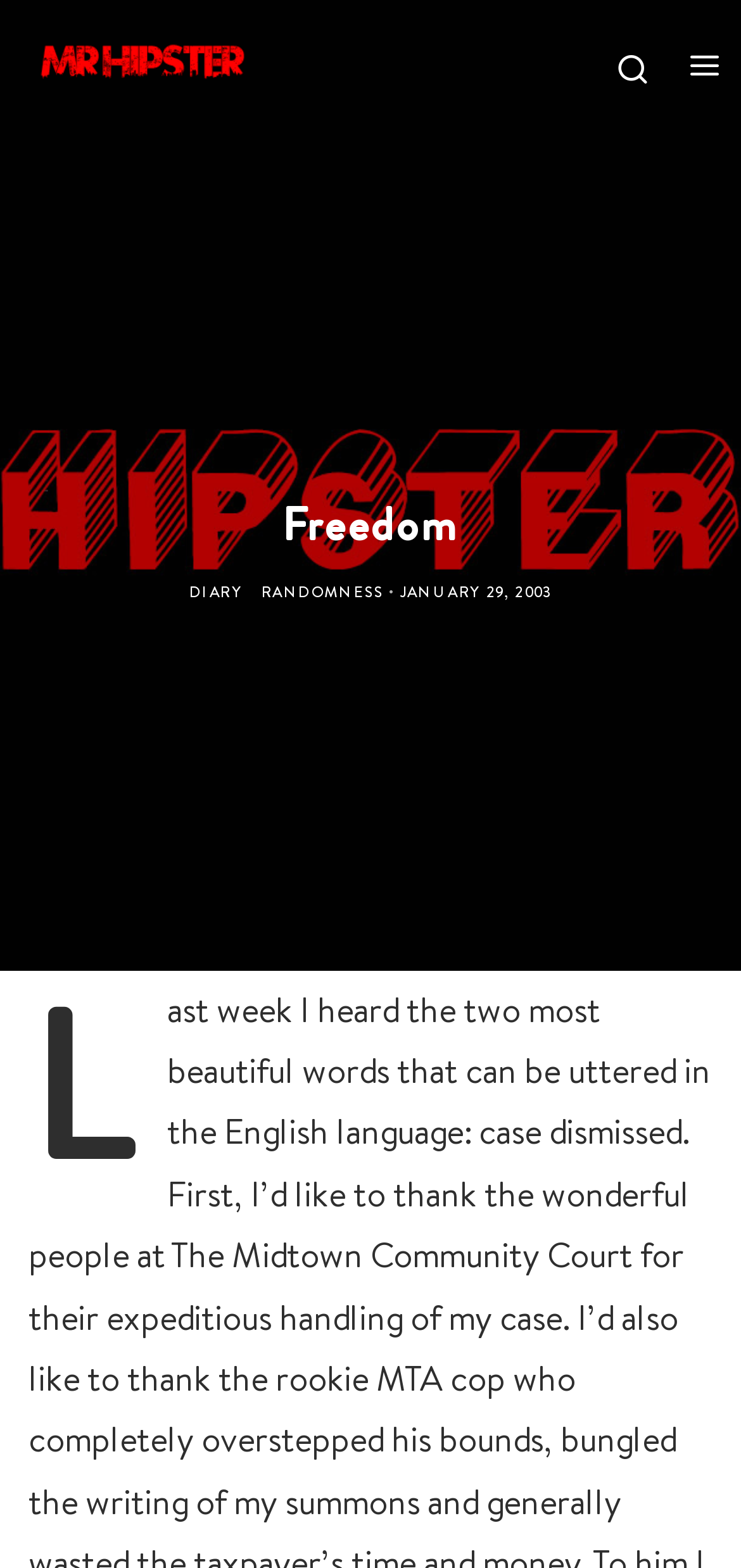Identify the coordinates of the bounding box for the element described below: "alt="Mr. Hipster"". Return the coordinates as four float numbers between 0 and 1: [left, top, right, bottom].

[0.051, 0.024, 0.333, 0.055]